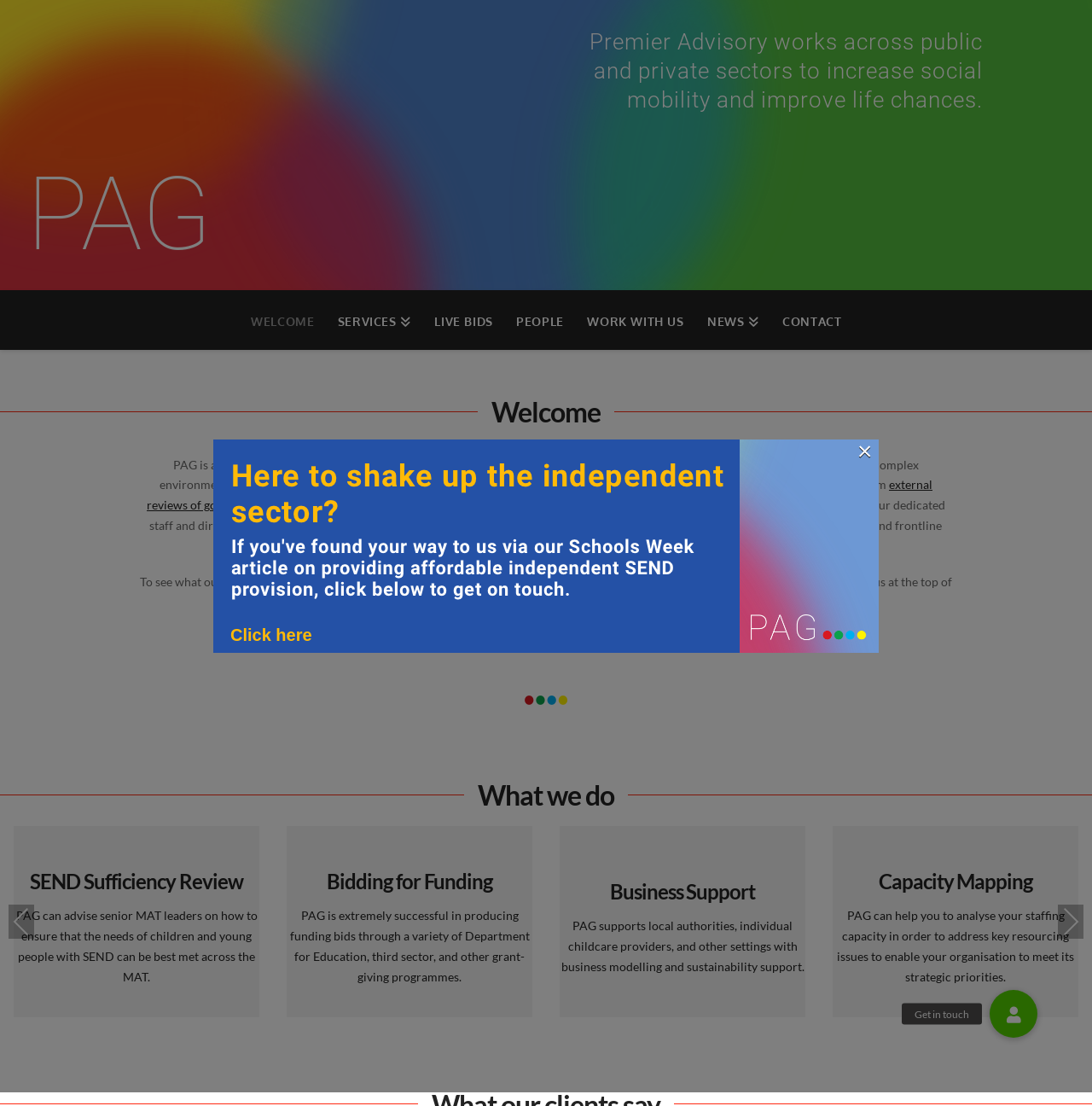Identify the bounding box coordinates of the clickable region necessary to fulfill the following instruction: "Click on WELCOME". The bounding box coordinates should be four float numbers between 0 and 1, i.e., [left, top, right, bottom].

[0.219, 0.262, 0.298, 0.316]